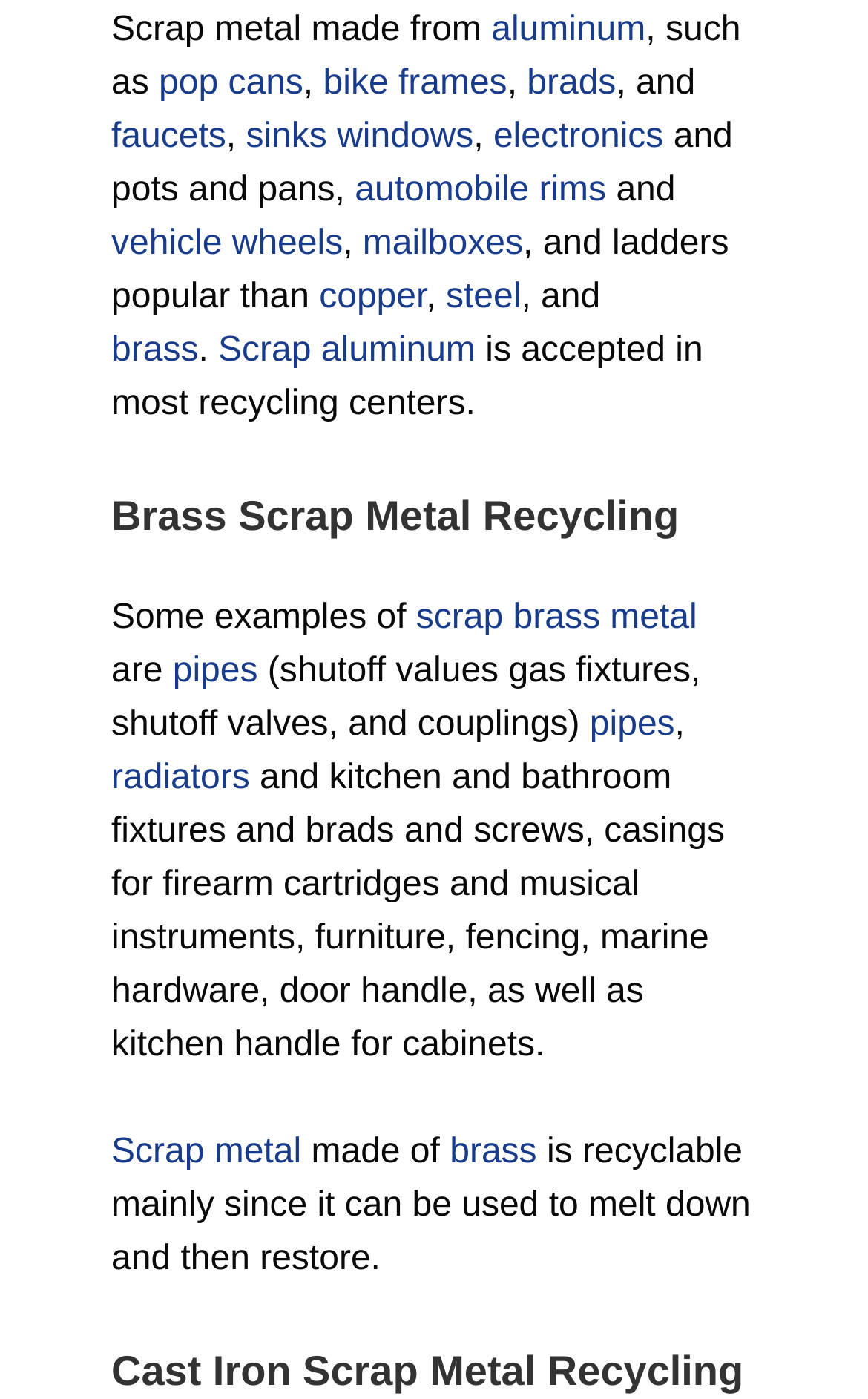Please find the bounding box coordinates of the clickable region needed to complete the following instruction: "Click on aluminum". The bounding box coordinates must consist of four float numbers between 0 and 1, i.e., [left, top, right, bottom].

[0.566, 0.008, 0.744, 0.035]